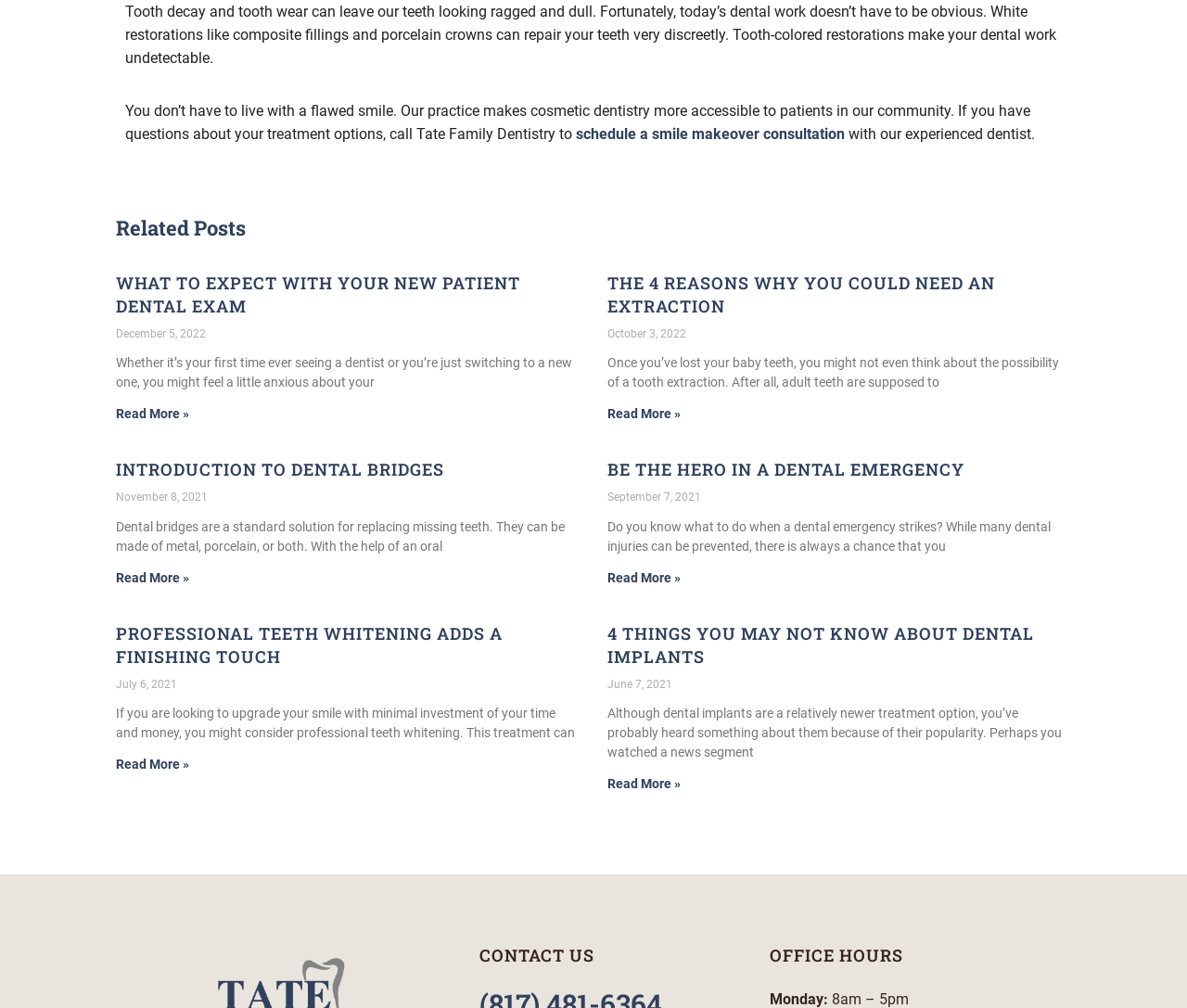Indicate the bounding box coordinates of the element that needs to be clicked to satisfy the following instruction: "schedule a smile makeover consultation". The coordinates should be four float numbers between 0 and 1, i.e., [left, top, right, bottom].

[0.485, 0.124, 0.712, 0.141]